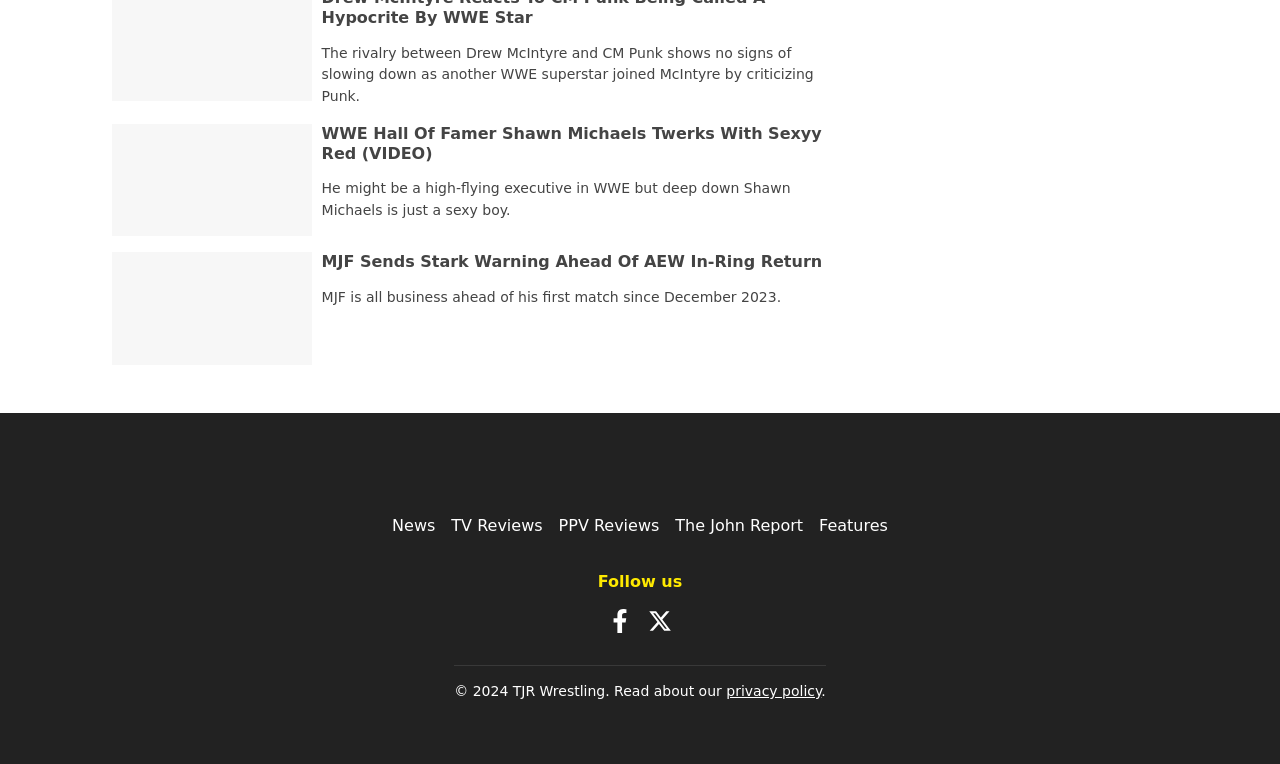Reply to the question with a brief word or phrase: How many social media links are present?

2